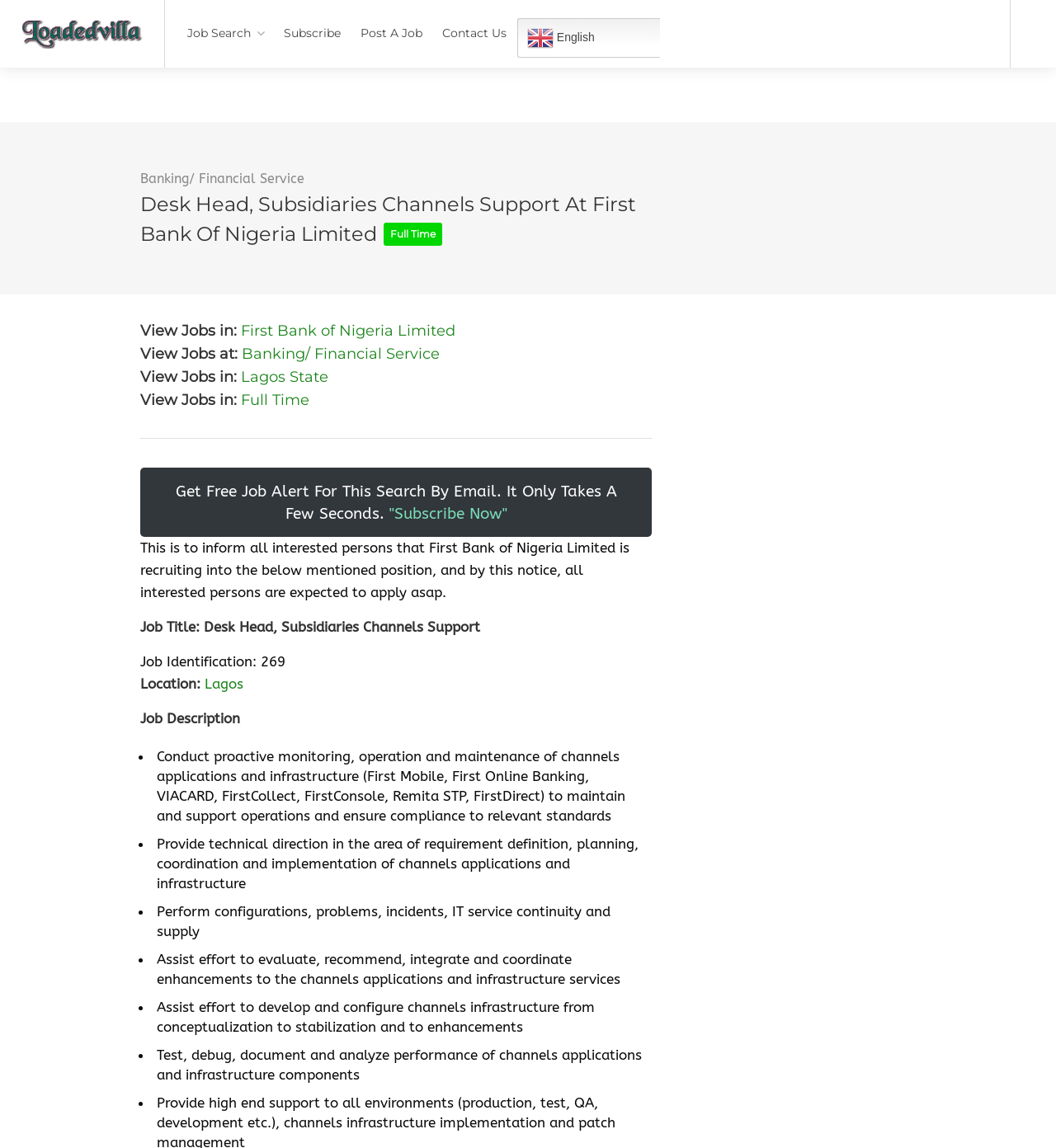Based on the element description Banking/ Financial Service, identify the bounding box of the UI element in the given webpage screenshot. The coordinates should be in the format (top-left x, top-left y, bottom-right x, bottom-right y) and must be between 0 and 1.

[0.133, 0.149, 0.288, 0.162]